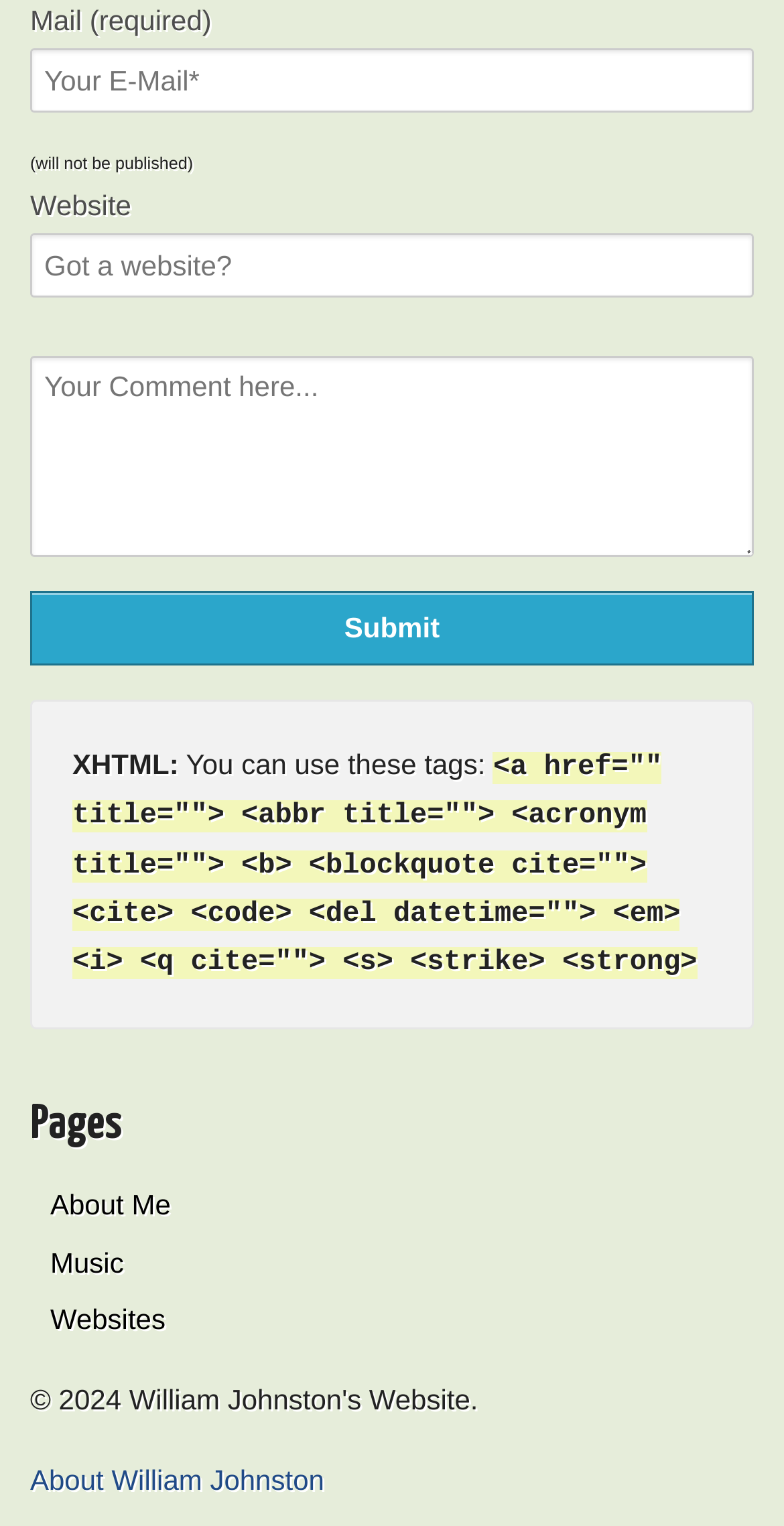Identify the bounding box for the UI element described as: "Music". Ensure the coordinates are four float numbers between 0 and 1, formatted as [left, top, right, bottom].

[0.038, 0.804, 0.962, 0.837]